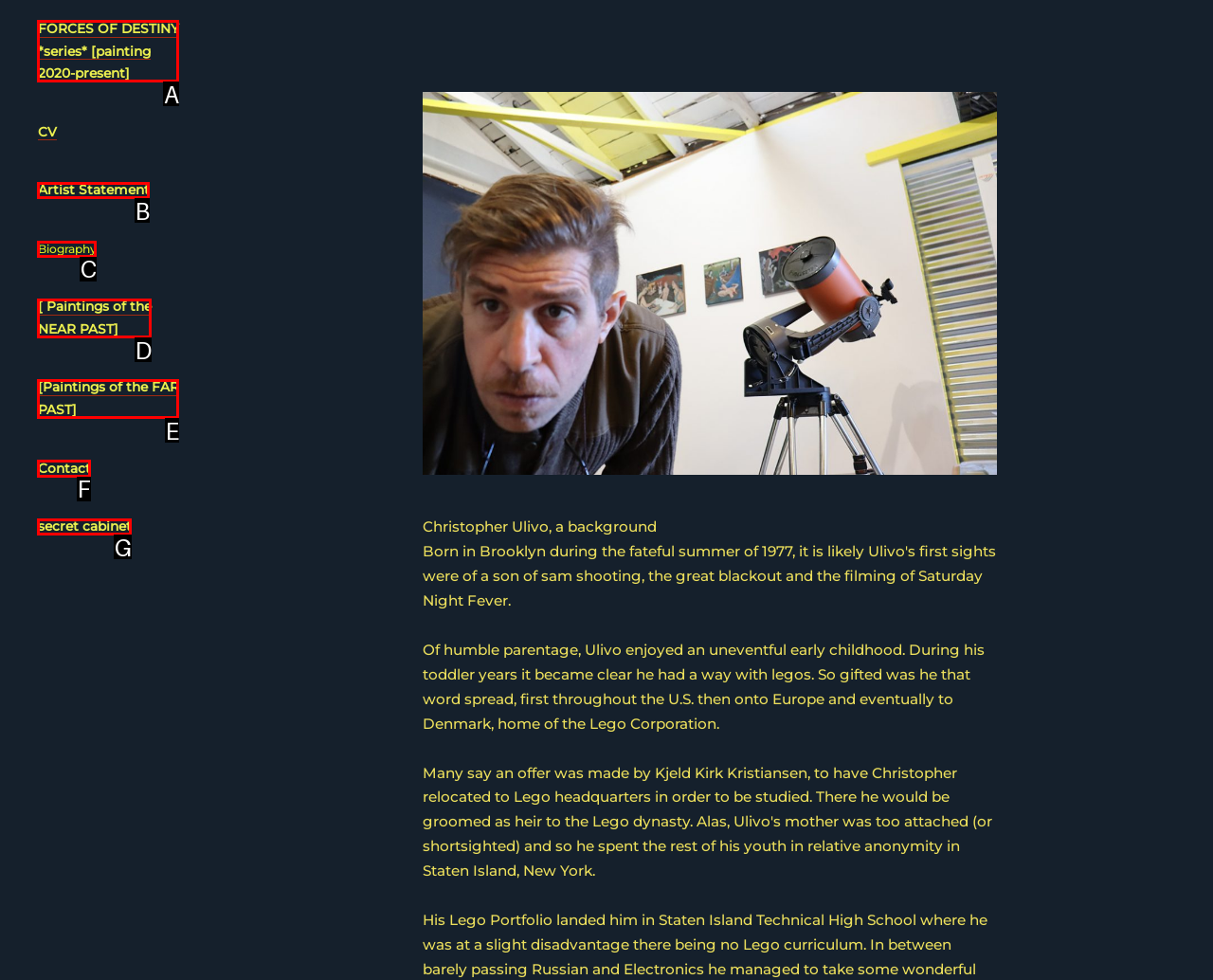From the description: [Paintings of the FAR PAST], select the HTML element that fits best. Reply with the letter of the appropriate option.

E